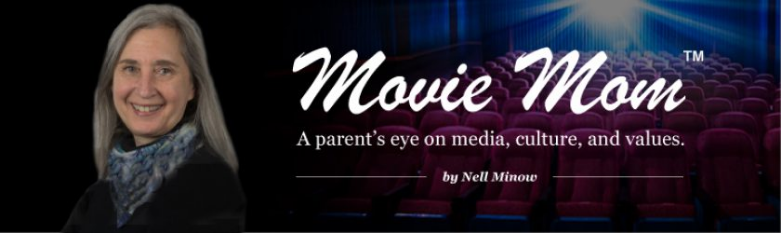Generate an elaborate caption that includes all aspects of the image.

The image features Nell Minow, known as the "Movie Mom," inviting audiences to explore her insightful perspective on film and media. Dressed in a stylish outfit with a scarf, she exudes warmth and approachability. Behind her is a backdrop of a movie theater illuminated by soft lighting, presenting empty red seats that hint at the rich cinematic experiences awaiting viewers. The logo of "Movie Mom" is prominently displayed, accompanied by the tagline "A parent's eye on media, culture, and values," reflecting the mission of Minow's work to guide parents in navigating the world of film with their children. This captivating visual serves as a representation of her expertise in film critique and her commitment to fostering a thoughtful dialogue about media consumption.